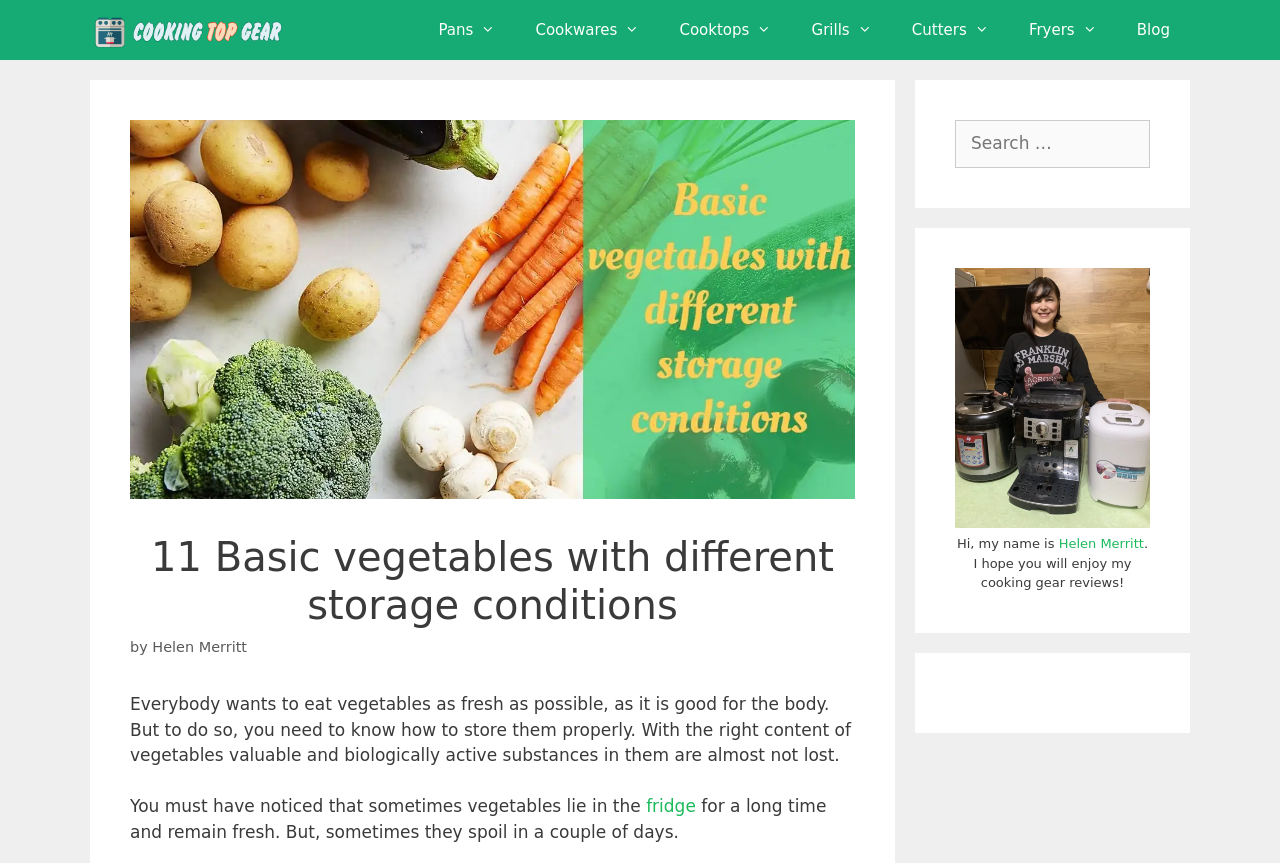What is the function of the search box?
Look at the webpage screenshot and answer the question with a detailed explanation.

The search box is located in the complementary section of the webpage, and it has a placeholder text 'Search for:'. This suggests that the function of the search box is to allow users to search for specific content or keywords within the website.